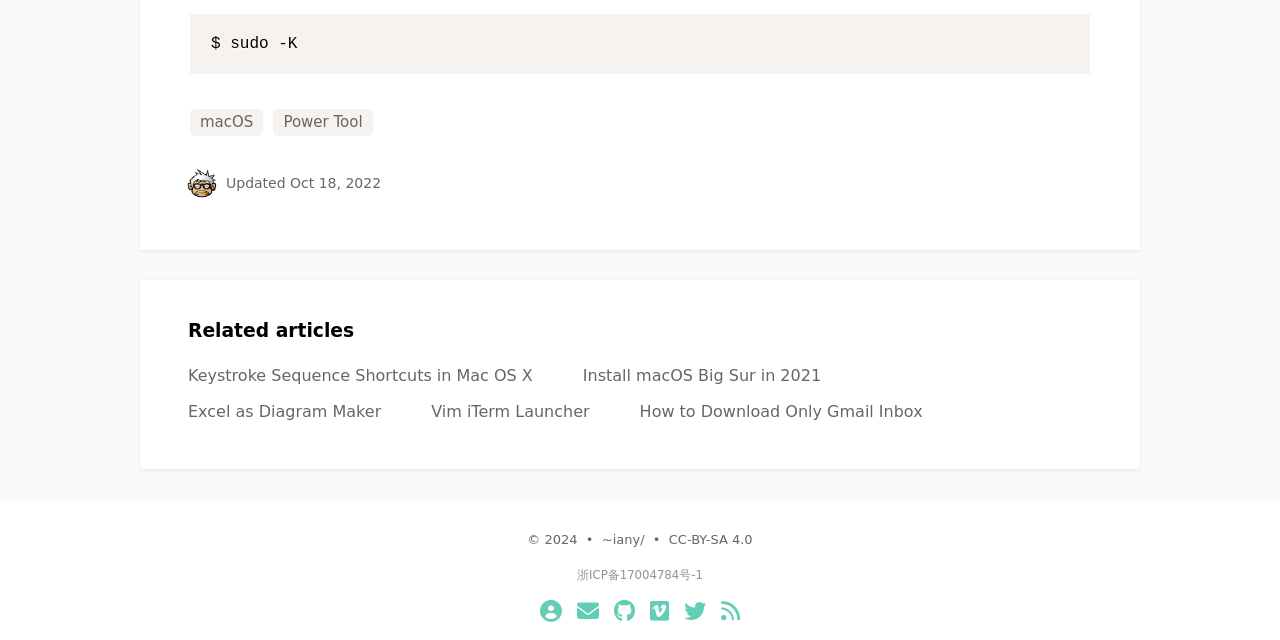Calculate the bounding box coordinates for the UI element based on the following description: "Excel as Diagram Maker". Ensure the coordinates are four float numbers between 0 and 1, i.e., [left, top, right, bottom].

[0.147, 0.628, 0.298, 0.658]